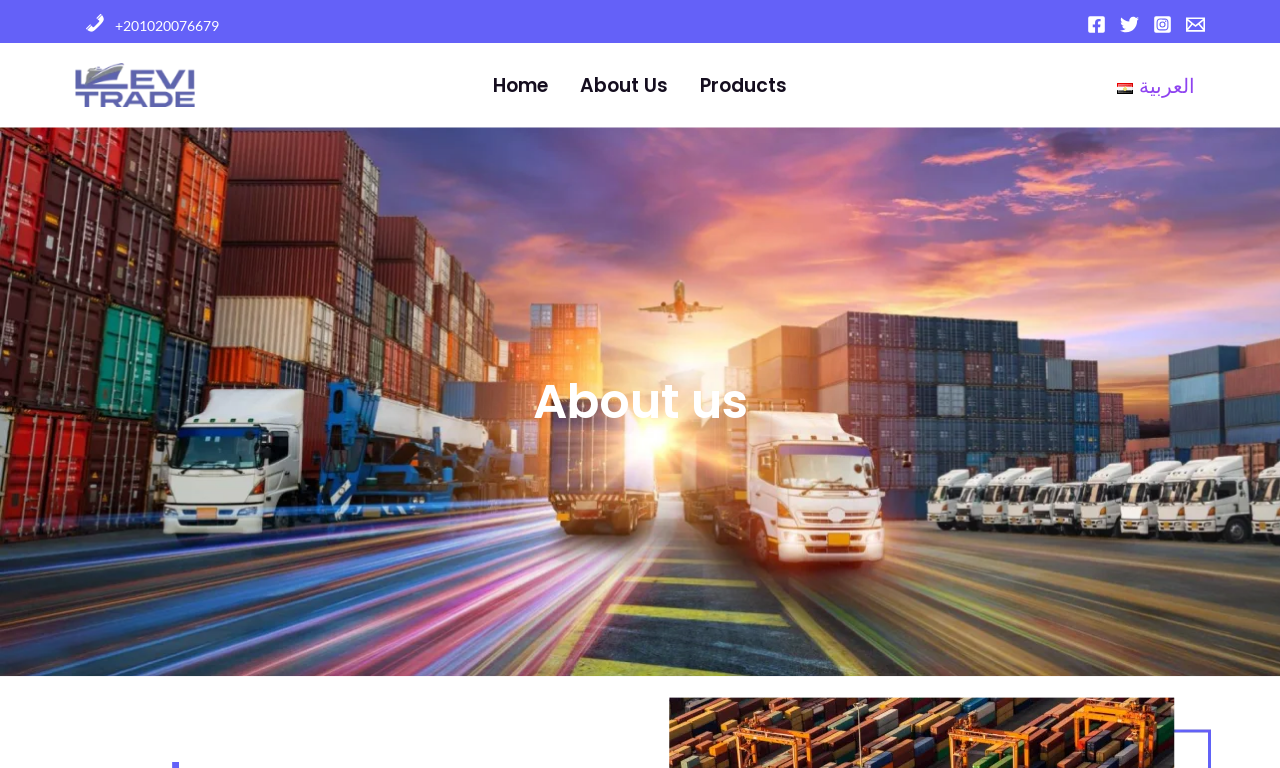How many social media links are present?
Utilize the image to construct a detailed and well-explained answer.

I counted the number of link elements with images, which are typically used to represent social media icons. I found four such links with the texts 'Facebook', 'Twitter', 'Instagram', and 'Email'.